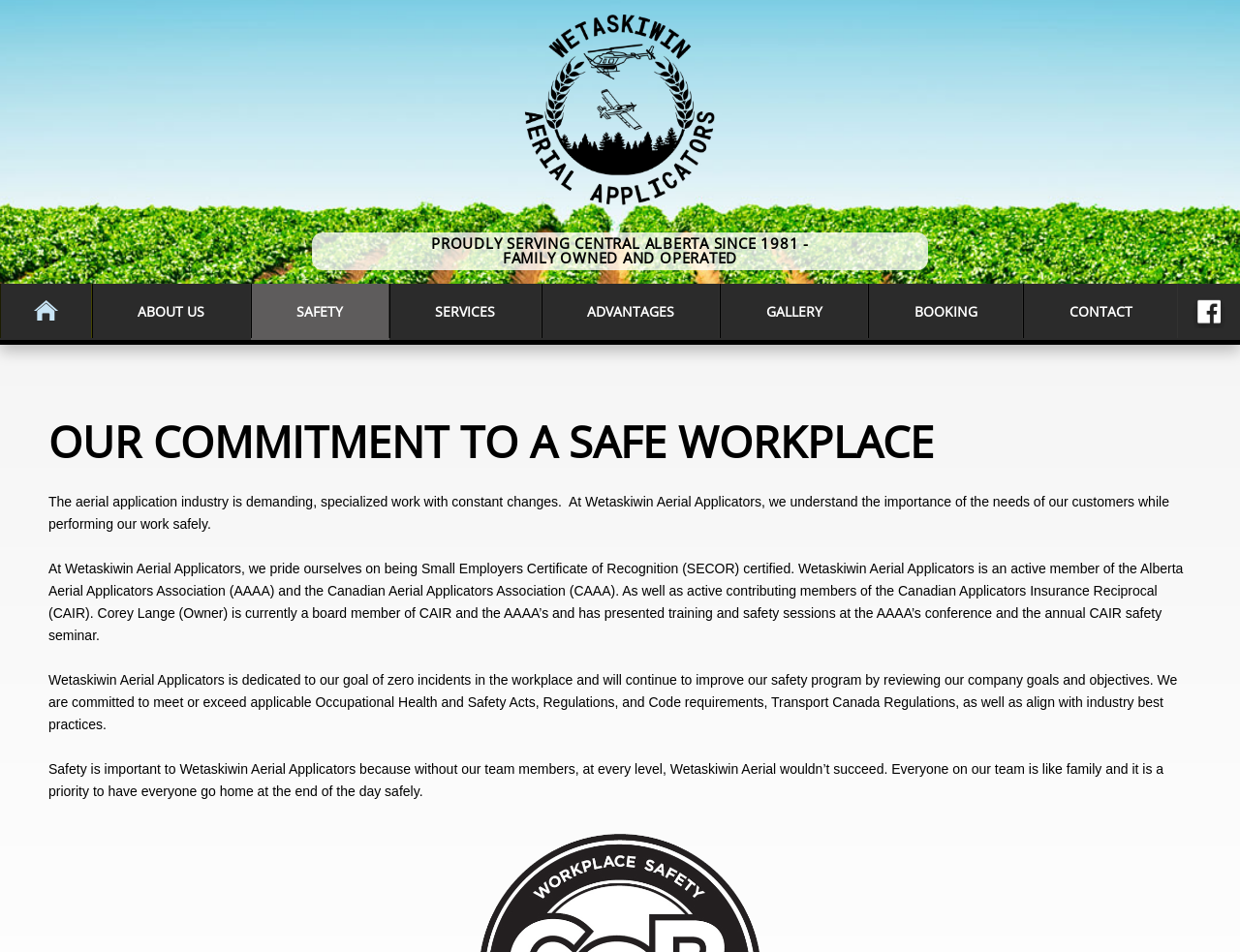Give a detailed account of the webpage.

The webpage is about Wetaskiwin Aerial Applicators Ltd., a company that provides aerial application services. At the top of the page, there is a link to the company's name, accompanied by an image of the company's logo. Below this, there is a banner with a series of links to different sections of the website, including "About Us", "Safety", "Services", "Advantages", "Gallery", "Booking", and "Contact".

The main content of the page is focused on the company's commitment to safety. There is a heading that reads "OUR COMMITMENT TO A SAFE WORKPLACE", followed by three paragraphs of text that describe the company's approach to safety. The text explains that the company understands the importance of performing work safely while meeting the needs of its customers, and that it has achieved certifications and memberships in various industry associations to ensure its safety standards.

The company's safety goals and objectives are also outlined, including its commitment to zero incidents in the workplace and its adherence to relevant regulations and industry best practices. The text also emphasizes the importance of safety to the company, stating that its team members are like family and that it is a priority to ensure everyone goes home safely at the end of the day.